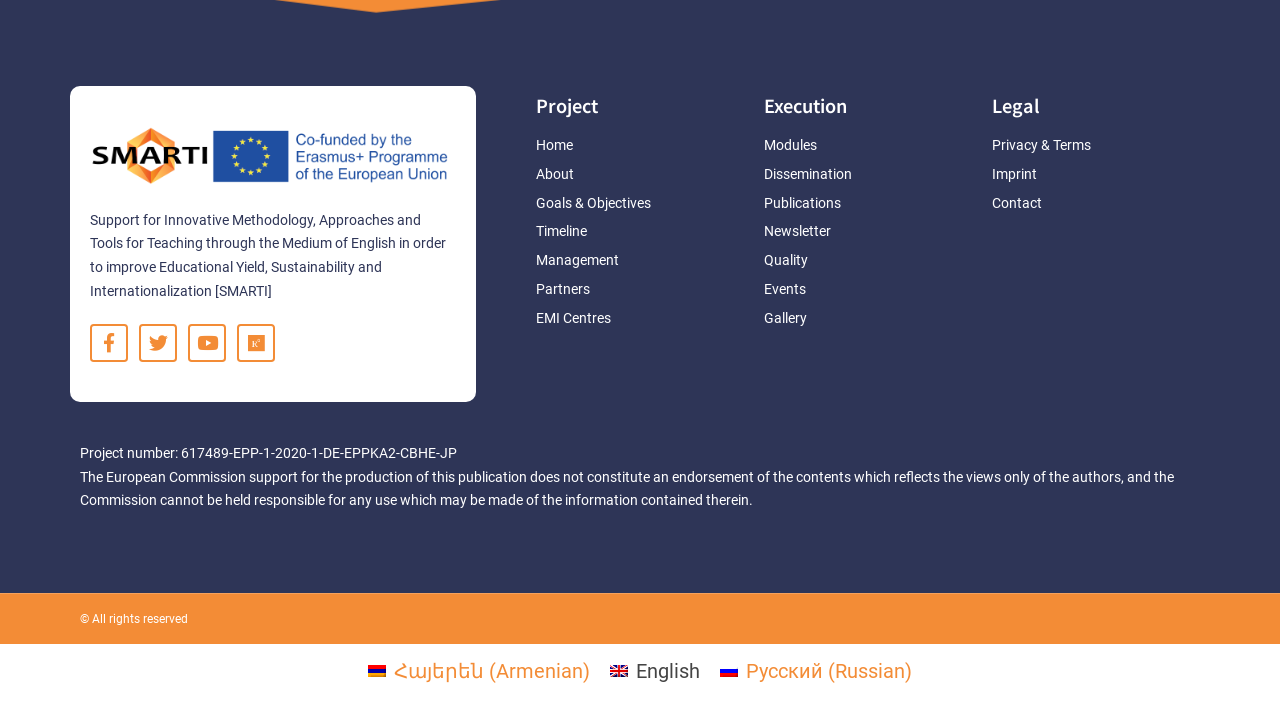Kindly determine the bounding box coordinates of the area that needs to be clicked to fulfill this instruction: "Click on the Facebook link".

[0.07, 0.447, 0.1, 0.499]